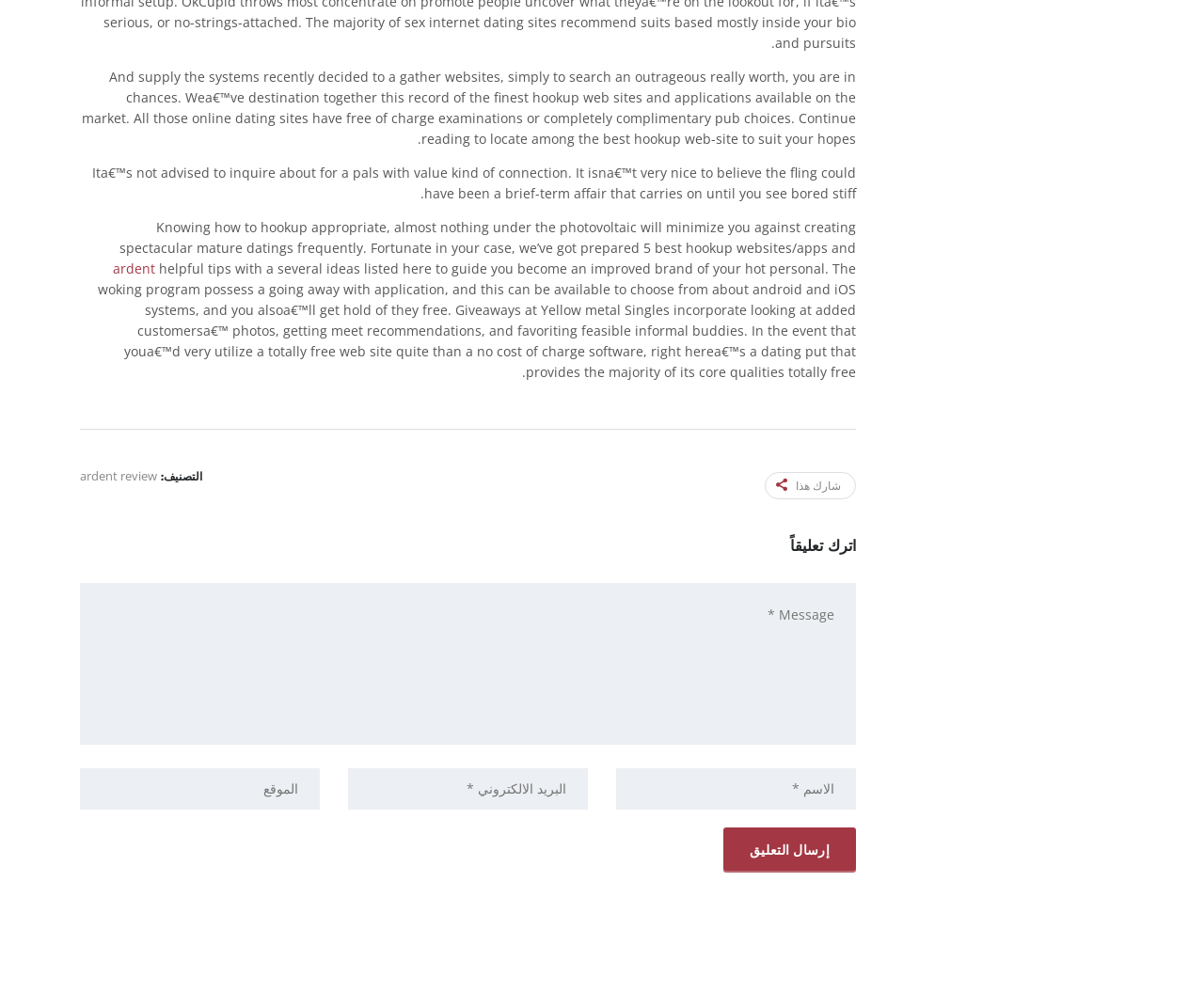What is the language of the webpage?
Look at the screenshot and give a one-word or phrase answer.

Arabic and English